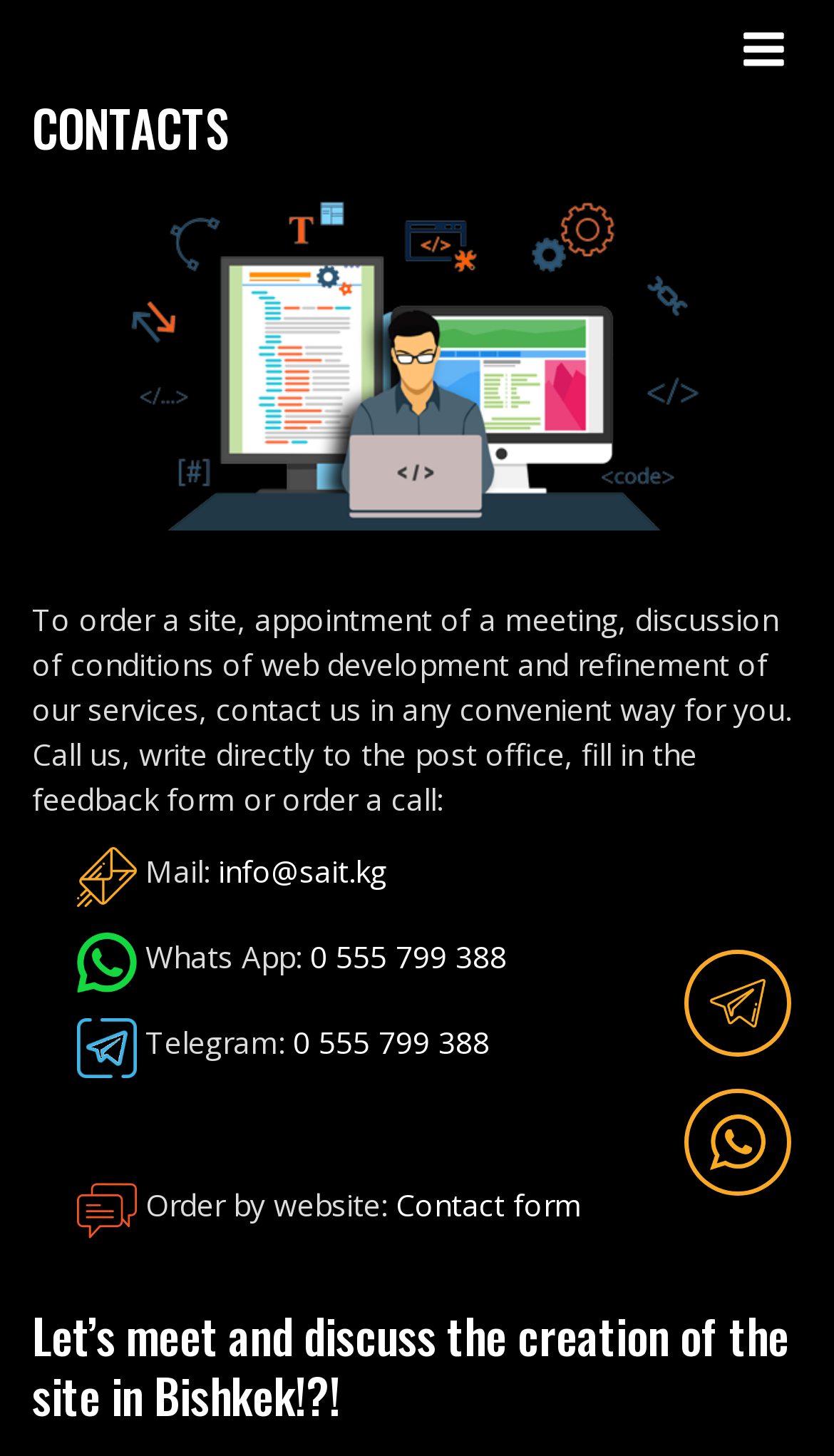Detail the various sections and features present on the webpage.

This webpage appears to be a website development company's landing page, specifically targeting businesses in Bishkek, Kyrgyzstan. At the top, there is a prominent link "TO ORDER THE WEBSITE IN BISHKEK" and a brief description of the company's services in Russian. 

Below this section, there is a call-to-action button on the right side of the page. On the left side, there are three links with accompanying images, which seem to be social media or contact links.

Further down, there is a header section labeled "CONTACTS" with a large image and a paragraph of text describing how to get in touch with the company. This section also contains the company's contact information, including email, WhatsApp, Telegram, and a contact form. Each contact method has a corresponding image and text label.

At the very bottom of the page, there is a heading that invites potential clients to meet and discuss website creation in Bishkek. Overall, the webpage is focused on promoting the company's website development services and encouraging visitors to get in touch.